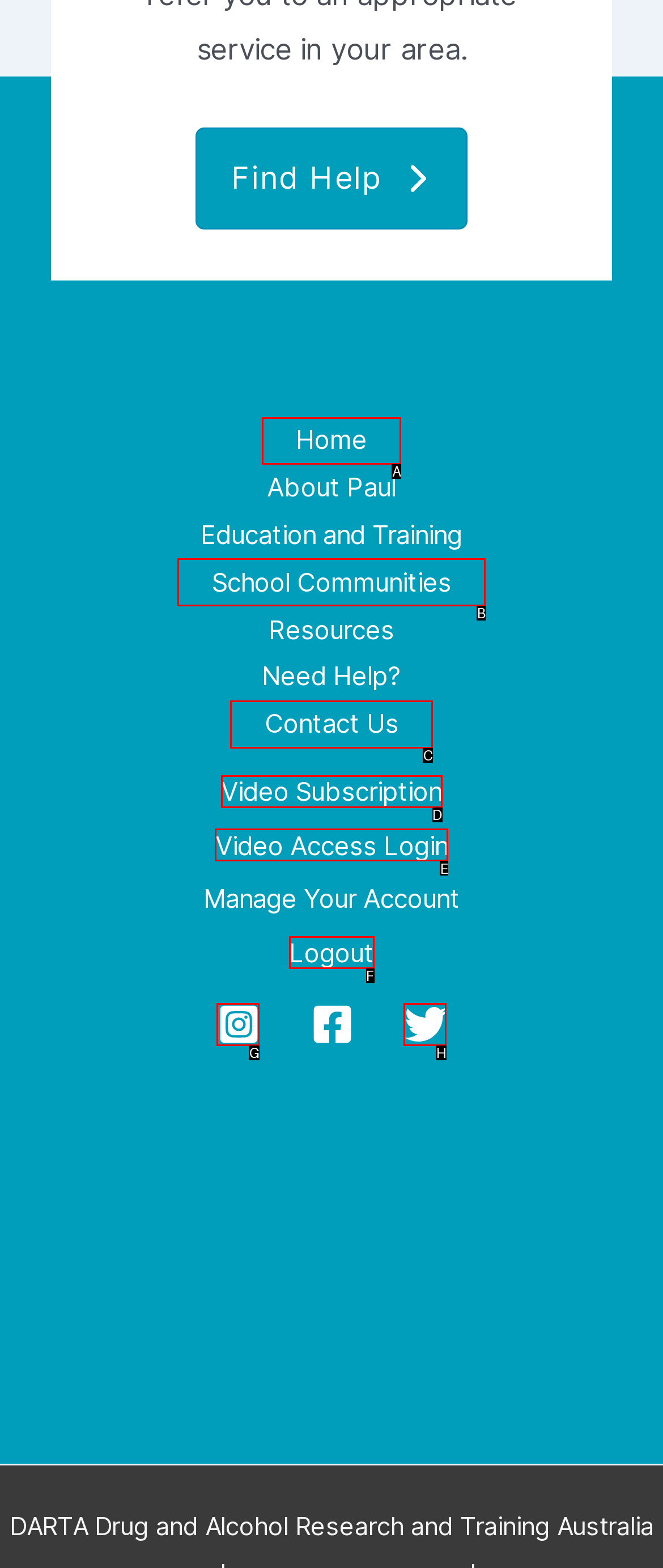For the given instruction: Go to Home, determine which boxed UI element should be clicked. Answer with the letter of the corresponding option directly.

A